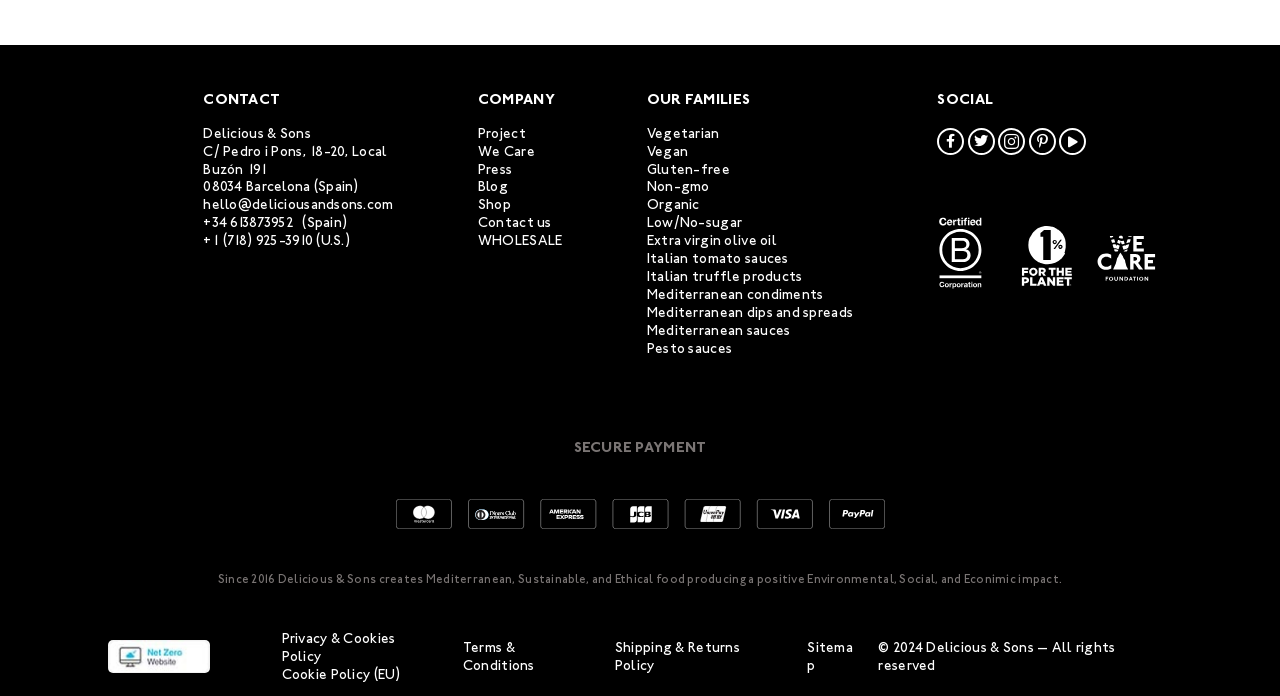Find the bounding box coordinates for the area that must be clicked to perform this action: "Contact Delicious & Sons".

[0.159, 0.282, 0.307, 0.307]